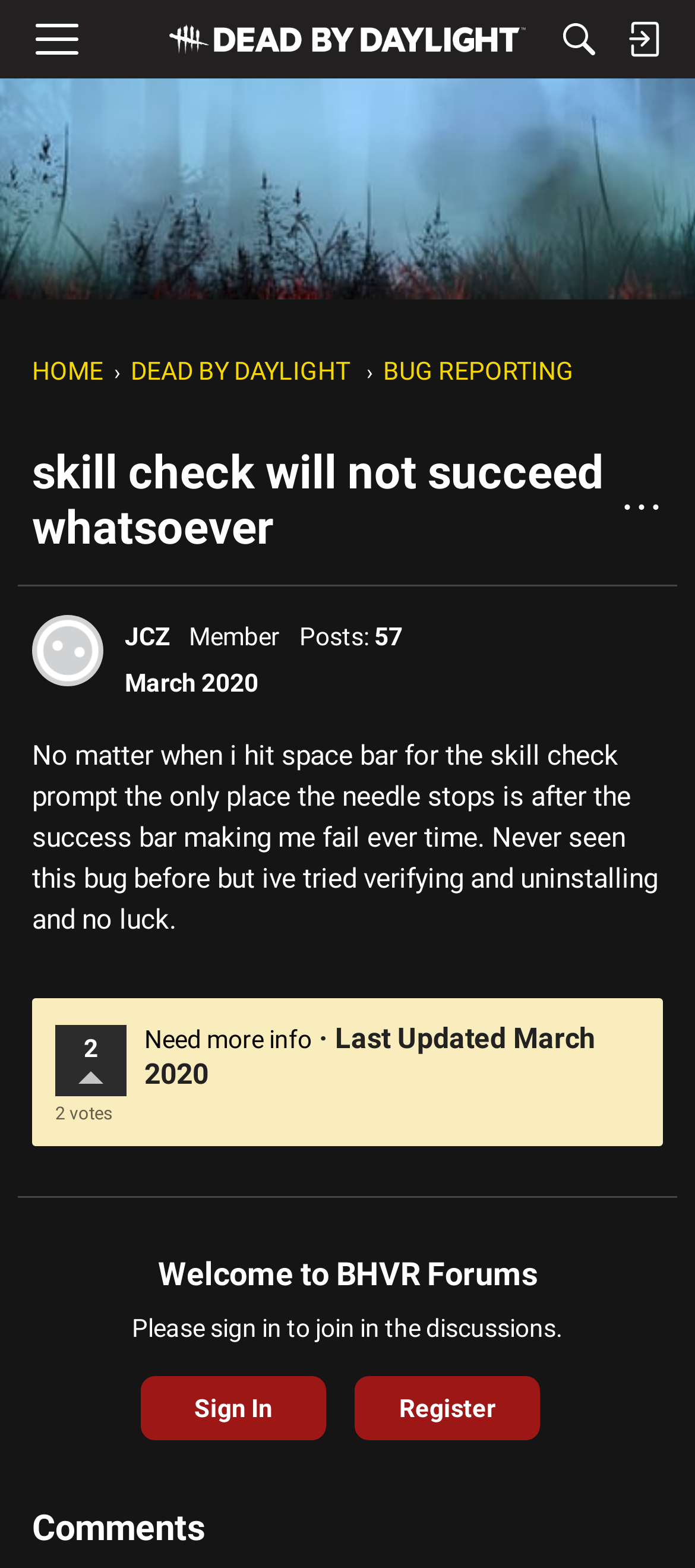Please provide a detailed answer to the question below based on the screenshot: 
What is the type of the 'Search' element?

I determined the answer by looking at the element with the text 'Search' and its type is specified as 'button'.